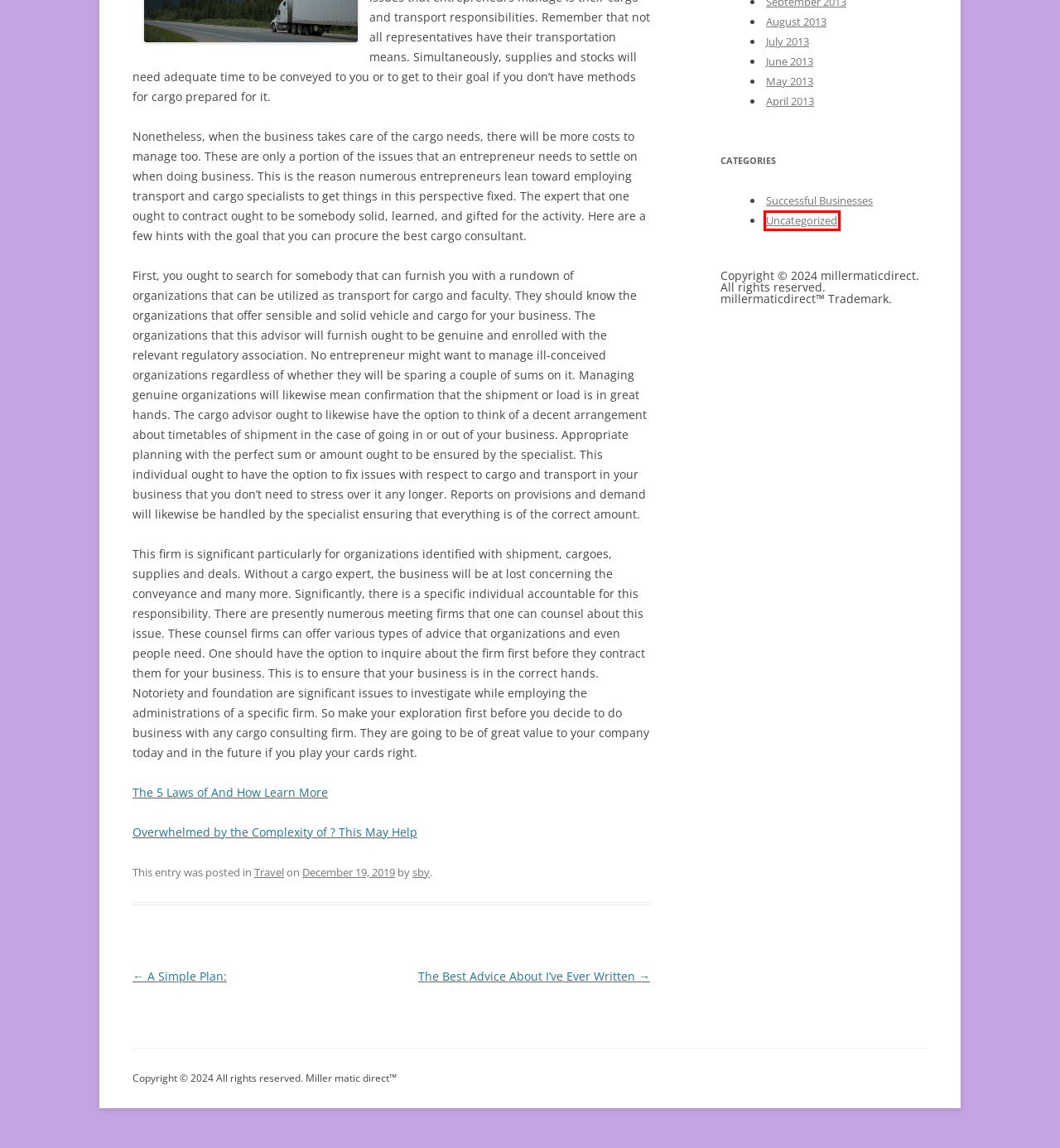You have a screenshot of a webpage with a red rectangle bounding box. Identify the best webpage description that corresponds to the new webpage after clicking the element within the red bounding box. Here are the candidates:
A. Uncategorized | Miller matic direct
B. Successful Businesses | Miller matic direct
C. May | 2013 | Miller matic direct
D. Travel | Miller matic direct
E. August | 2013 | Miller matic direct
F. June | 2013 | Miller matic direct
G. A Simple Plan: | Miller matic direct
H. July | 2013 | Miller matic direct

A